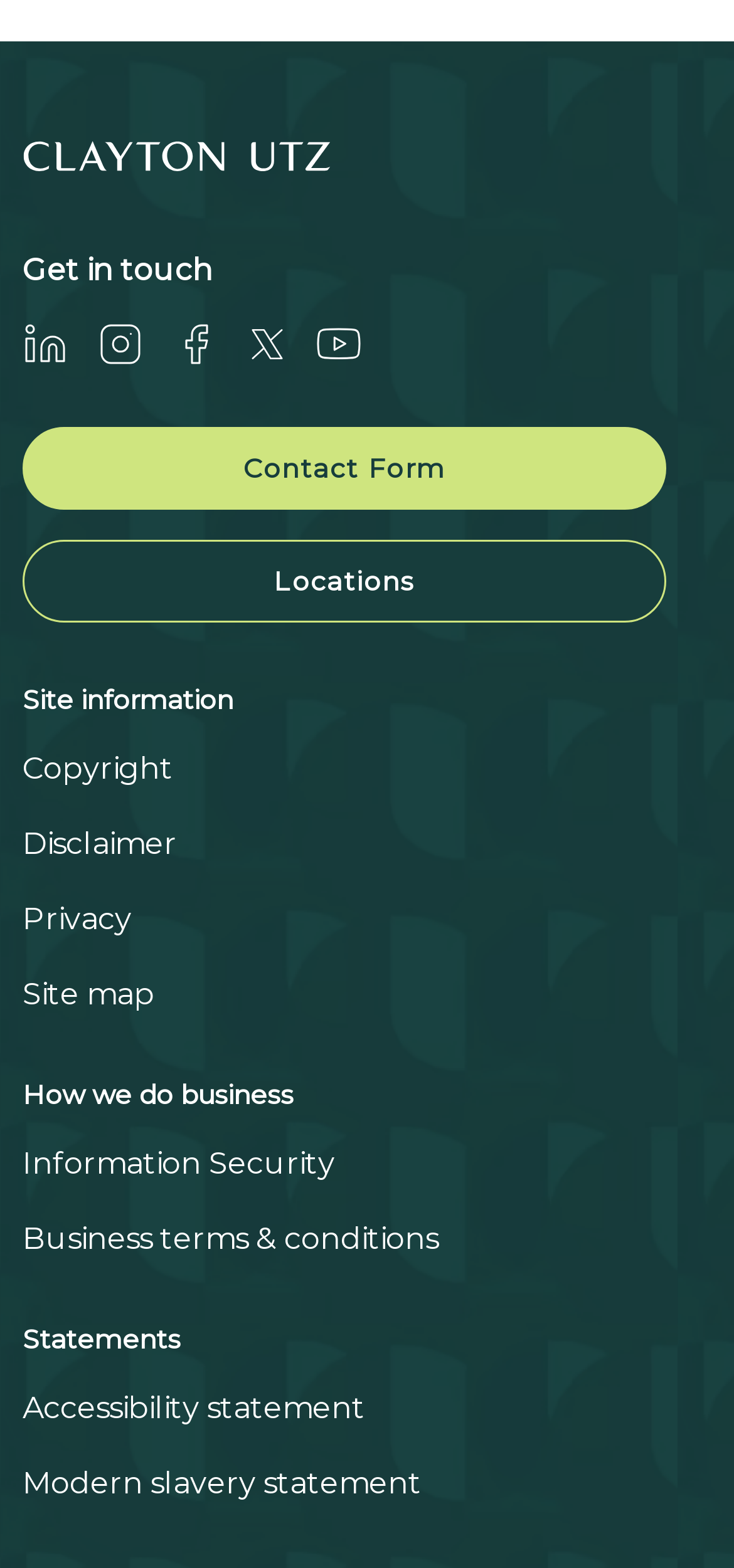Identify the bounding box coordinates of the element to click to follow this instruction: 'Check Information Security'. Ensure the coordinates are four float values between 0 and 1, provided as [left, top, right, bottom].

[0.031, 0.73, 0.456, 0.753]